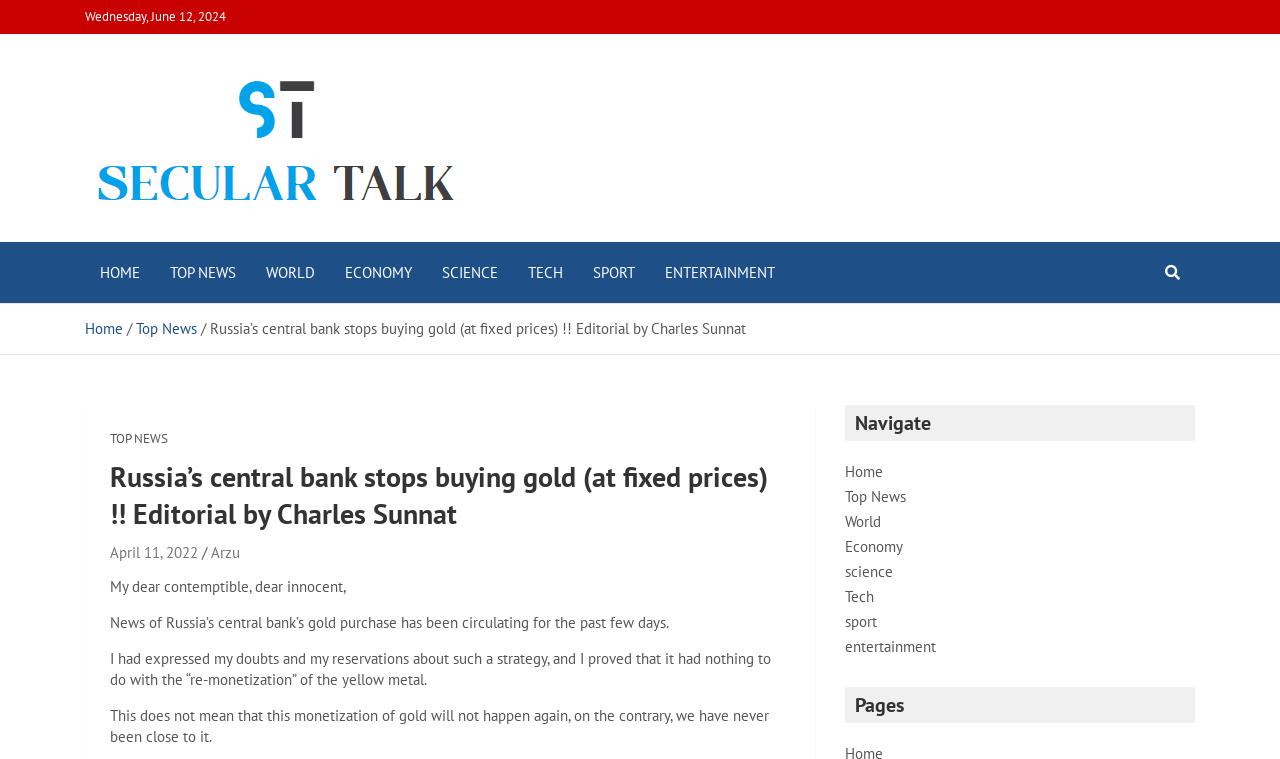Please identify the bounding box coordinates of the element that needs to be clicked to execute the following command: "Read the editorial by Charles Sunnat". Provide the bounding box using four float numbers between 0 and 1, formatted as [left, top, right, bottom].

[0.086, 0.605, 0.617, 0.701]